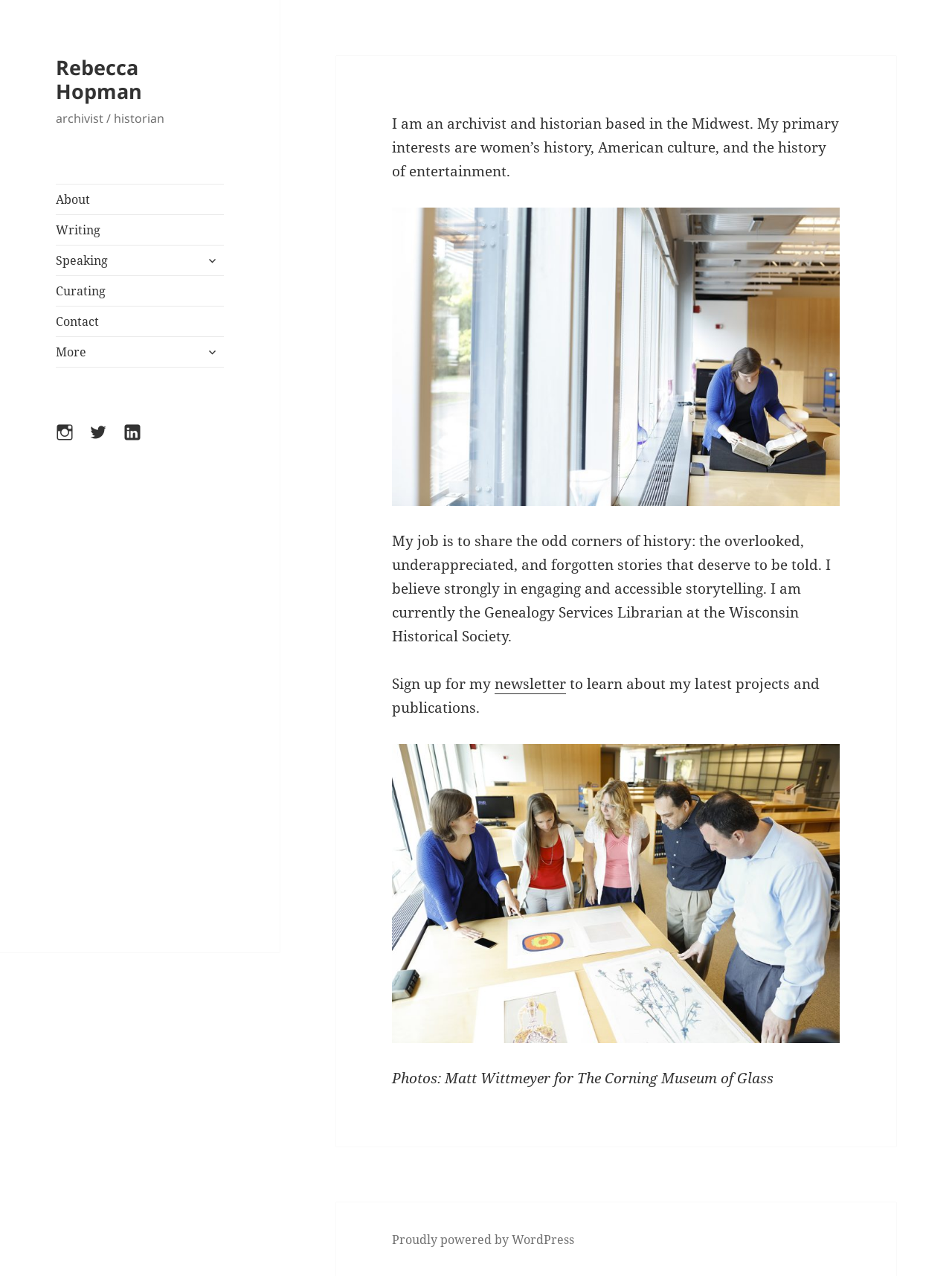Give a one-word or short-phrase answer to the following question: 
What is the primary interest of the archivist and historian?

women's history